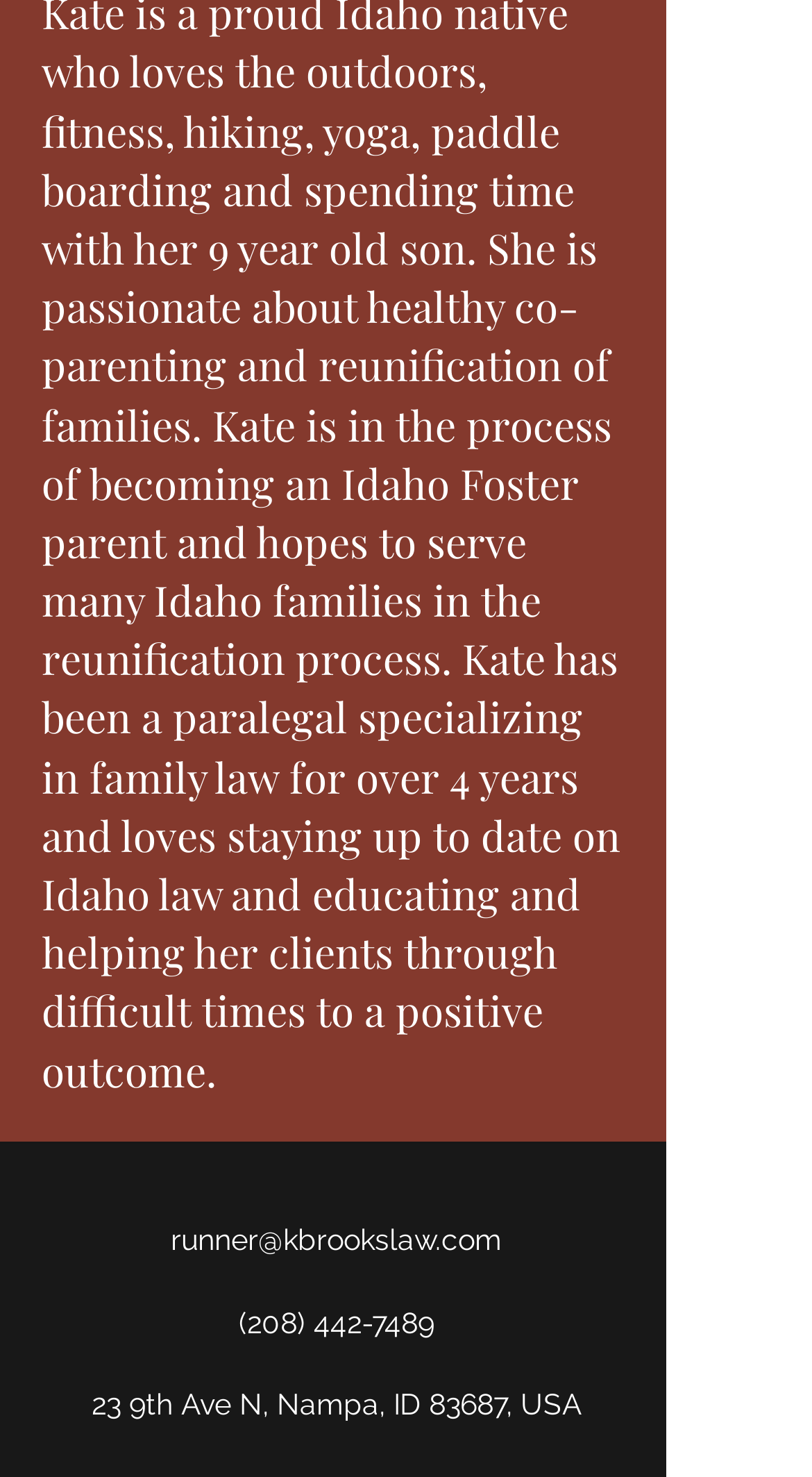Bounding box coordinates should be provided in the format (top-left x, top-left y, bottom-right x, bottom-right y) with all values between 0 and 1. Identify the bounding box for this UI element: runner@kbrookslaw.com

[0.21, 0.828, 0.618, 0.85]